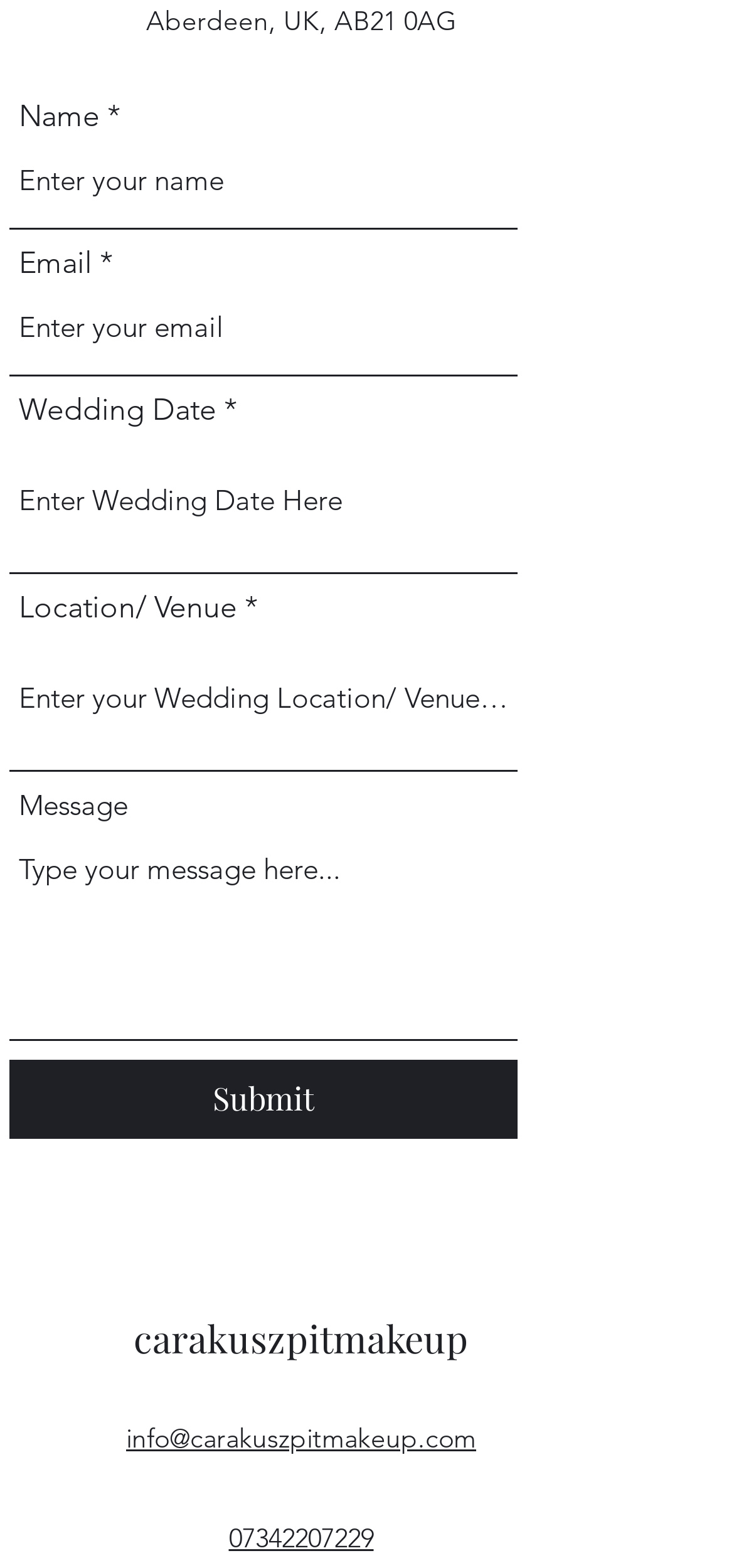Please determine the bounding box of the UI element that matches this description: 07342207229. The coordinates should be given as (top-left x, top-left y, bottom-right x, bottom-right y), with all values between 0 and 1.

[0.312, 0.969, 0.509, 0.991]